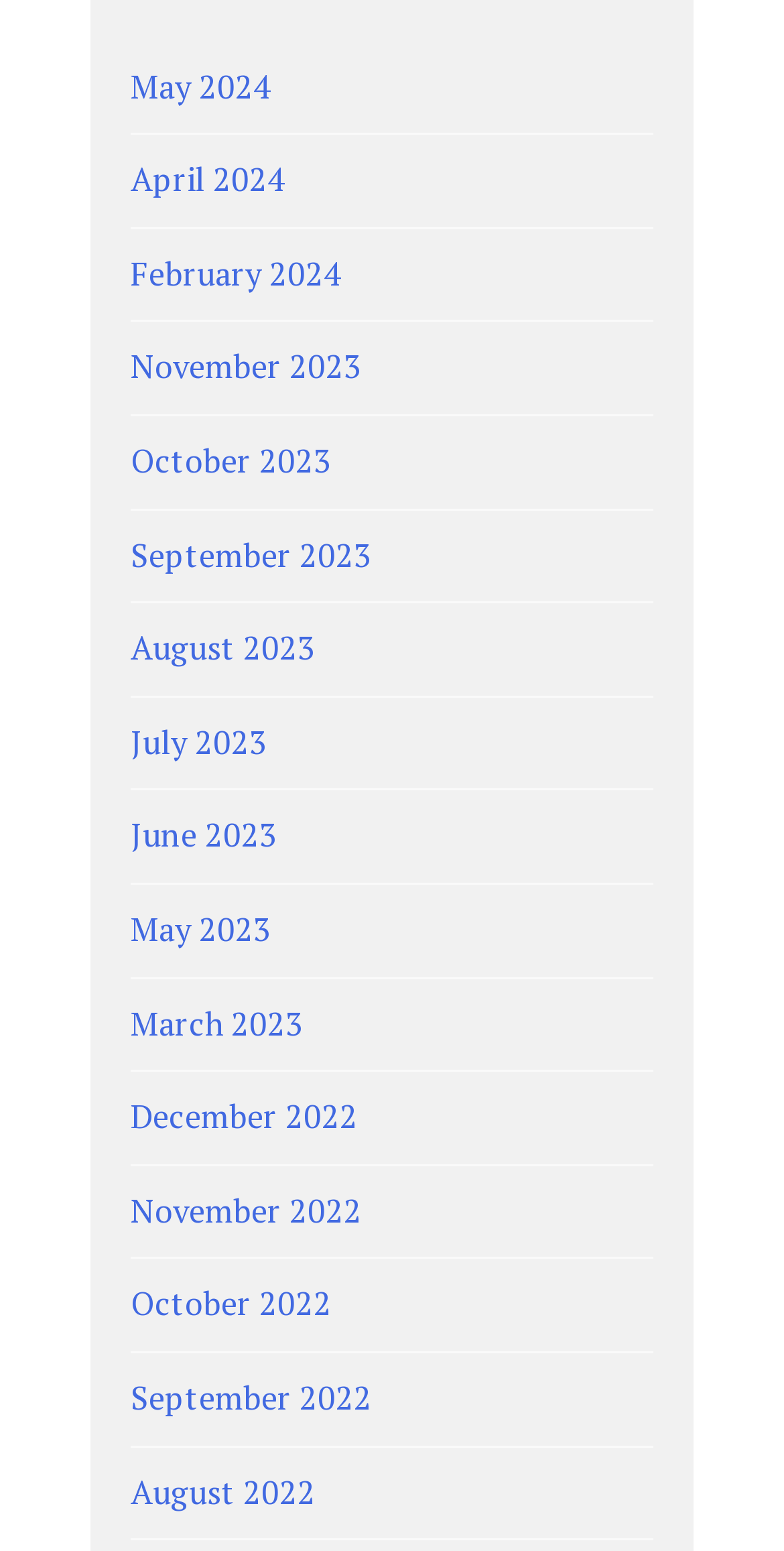Provide the bounding box coordinates of the area you need to click to execute the following instruction: "view December 2022".

[0.167, 0.705, 0.456, 0.734]